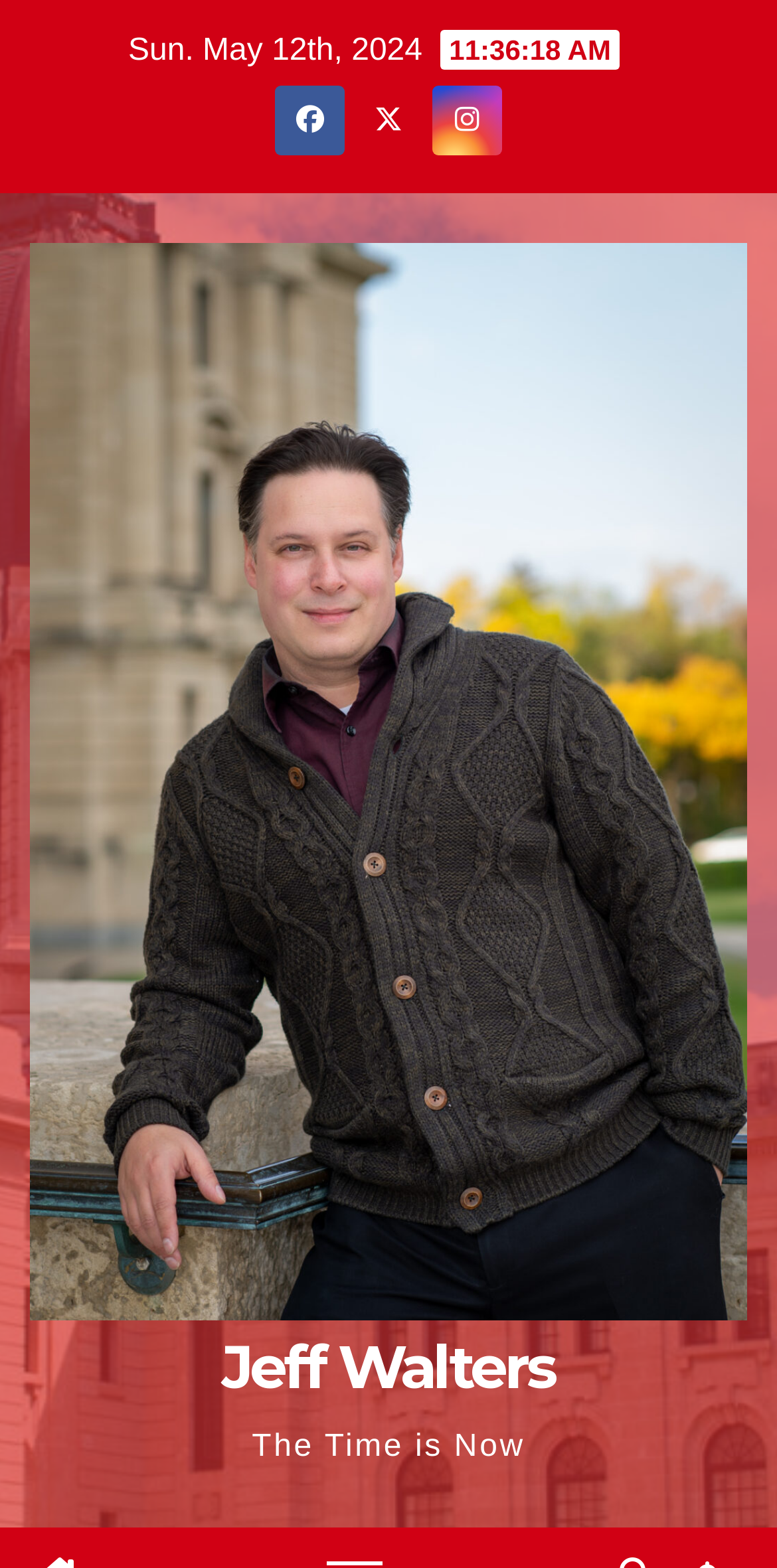Can you find and provide the main heading text of this webpage?

When, Where, and How to Vote